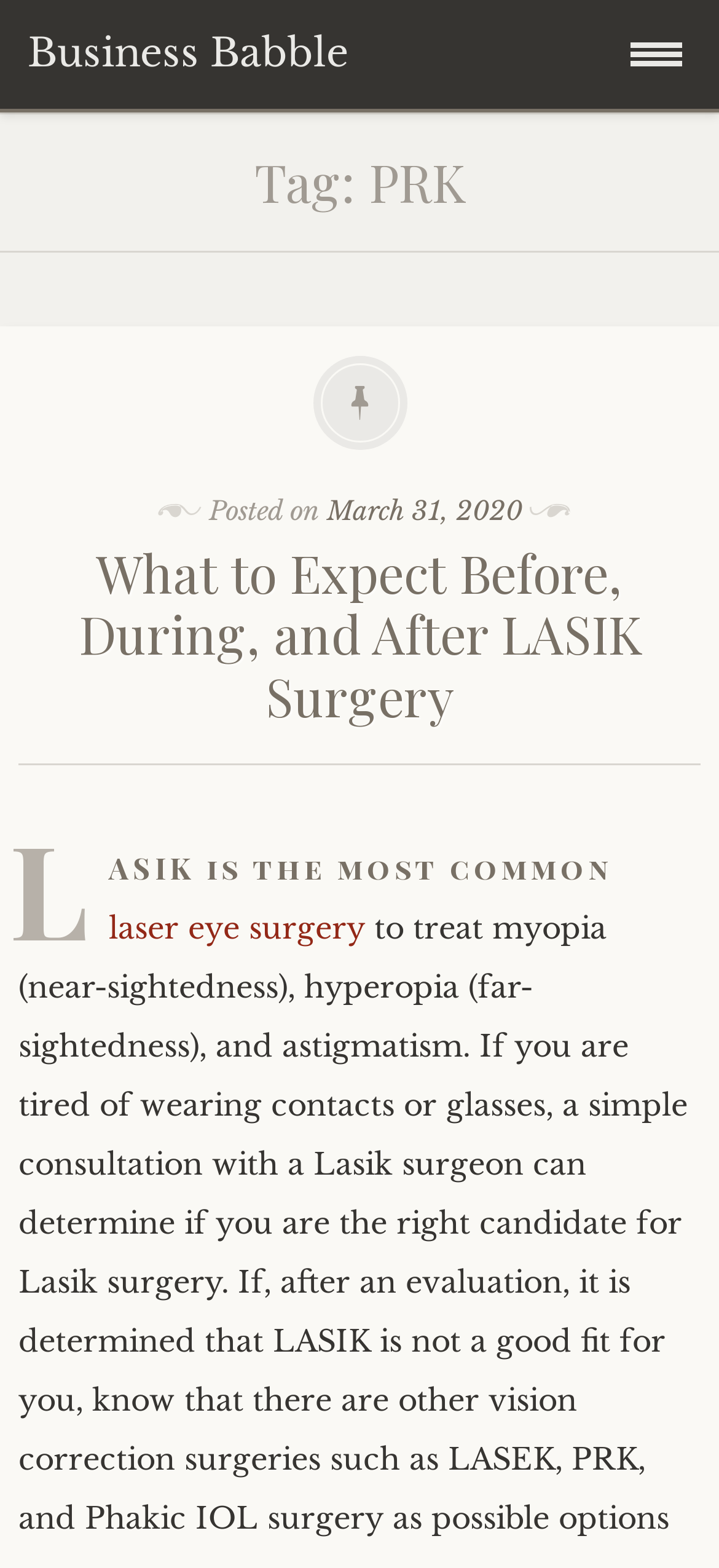What is the date of the latest article?
With the help of the image, please provide a detailed response to the question.

I found the date of the latest article by looking at the link 'March 31, 2020' which is located below the 'Posted on' text, indicating the publication date of the article.